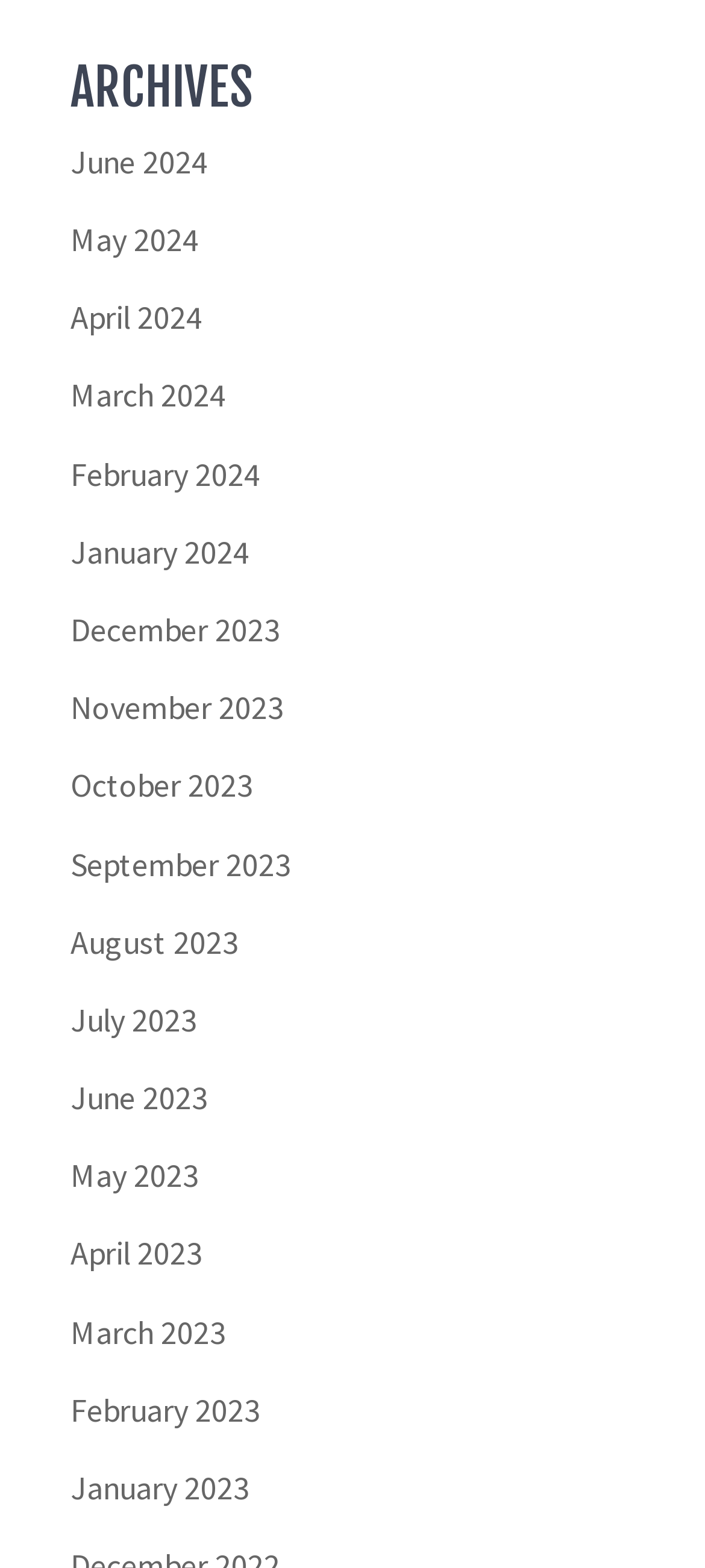With reference to the image, please provide a detailed answer to the following question: How many links are there in total?

I can count the total number of links, which are from June 2024 to January 2023, and there are 24 links in total.